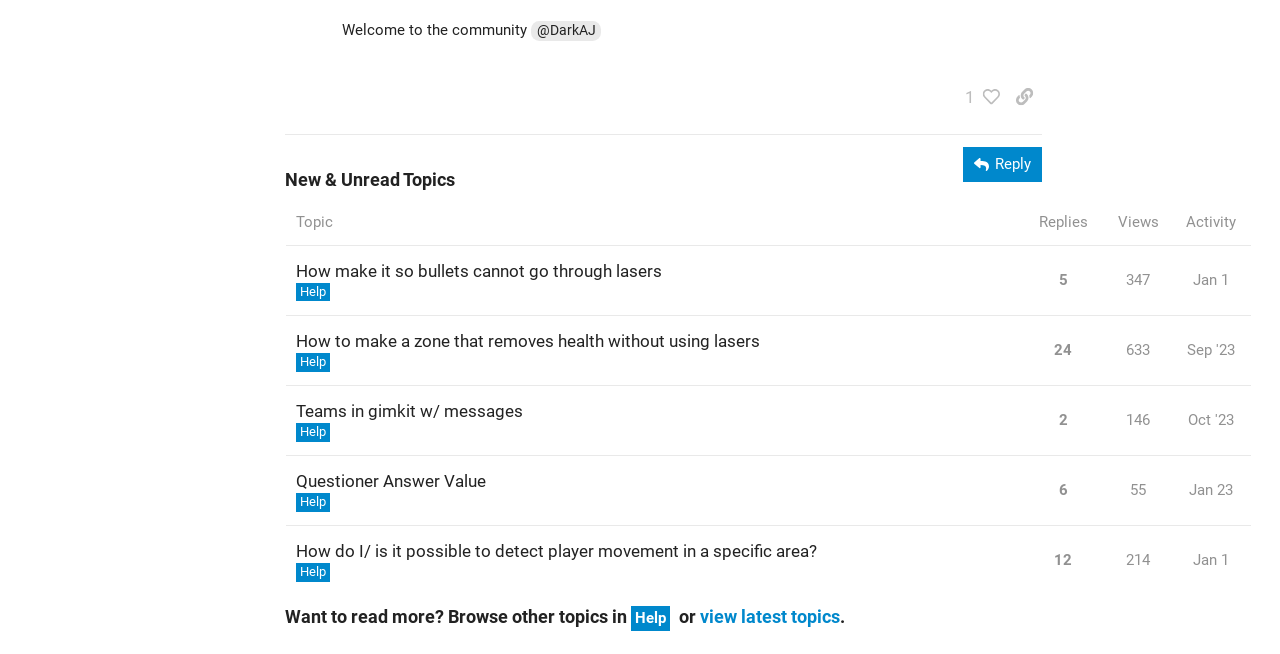What is the category of the topics listed on this page?
Please give a well-detailed answer to the question.

I looked at the heading element with the text 'New & Unread Topics' and found a link element with the text 'Help' nearby, indicating that the topics listed on this page are related to the 'Help' category.